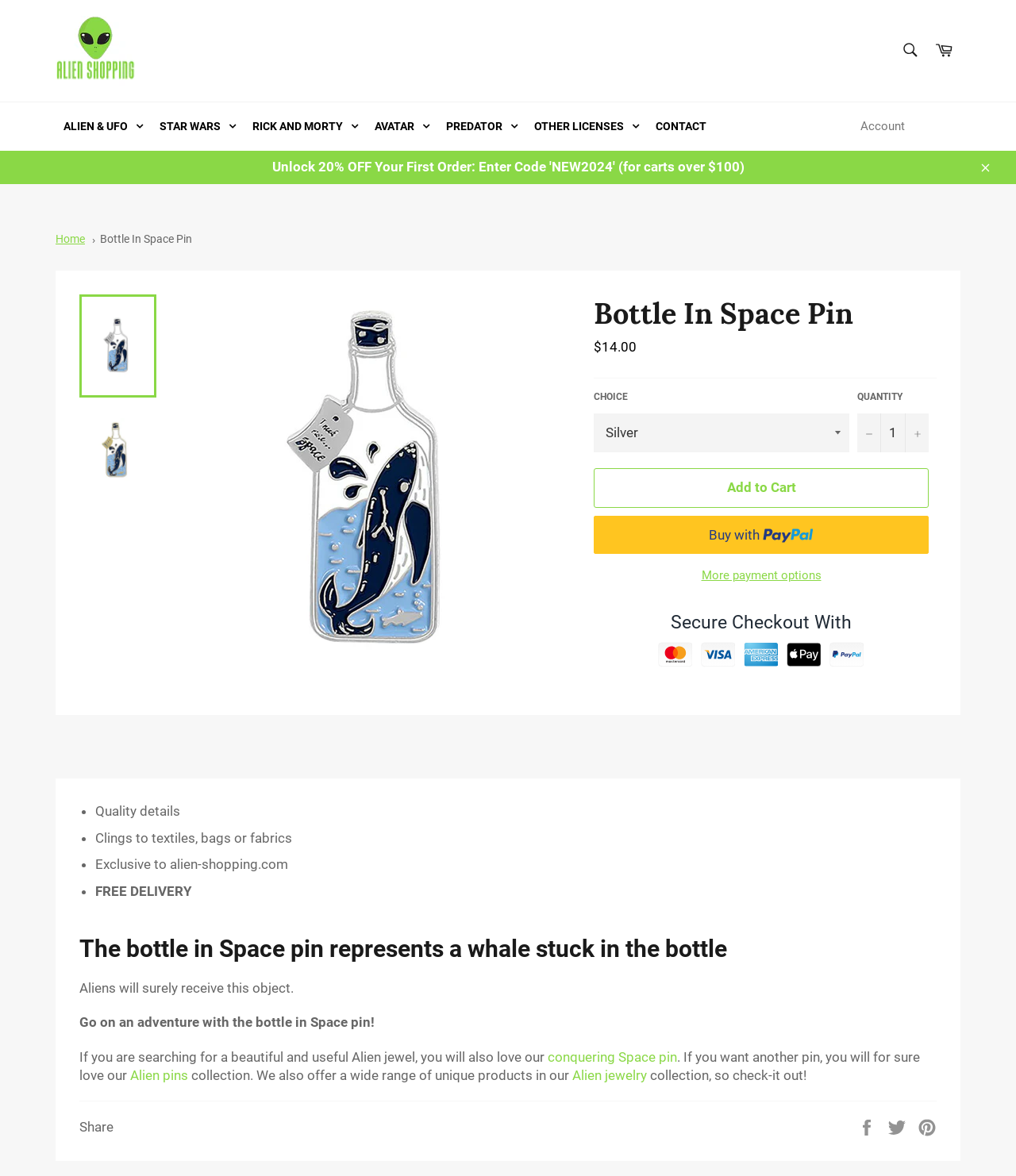What is the purpose of the 'Add to Cart' button?
Please provide a single word or phrase as your answer based on the screenshot.

To add the pin to the cart